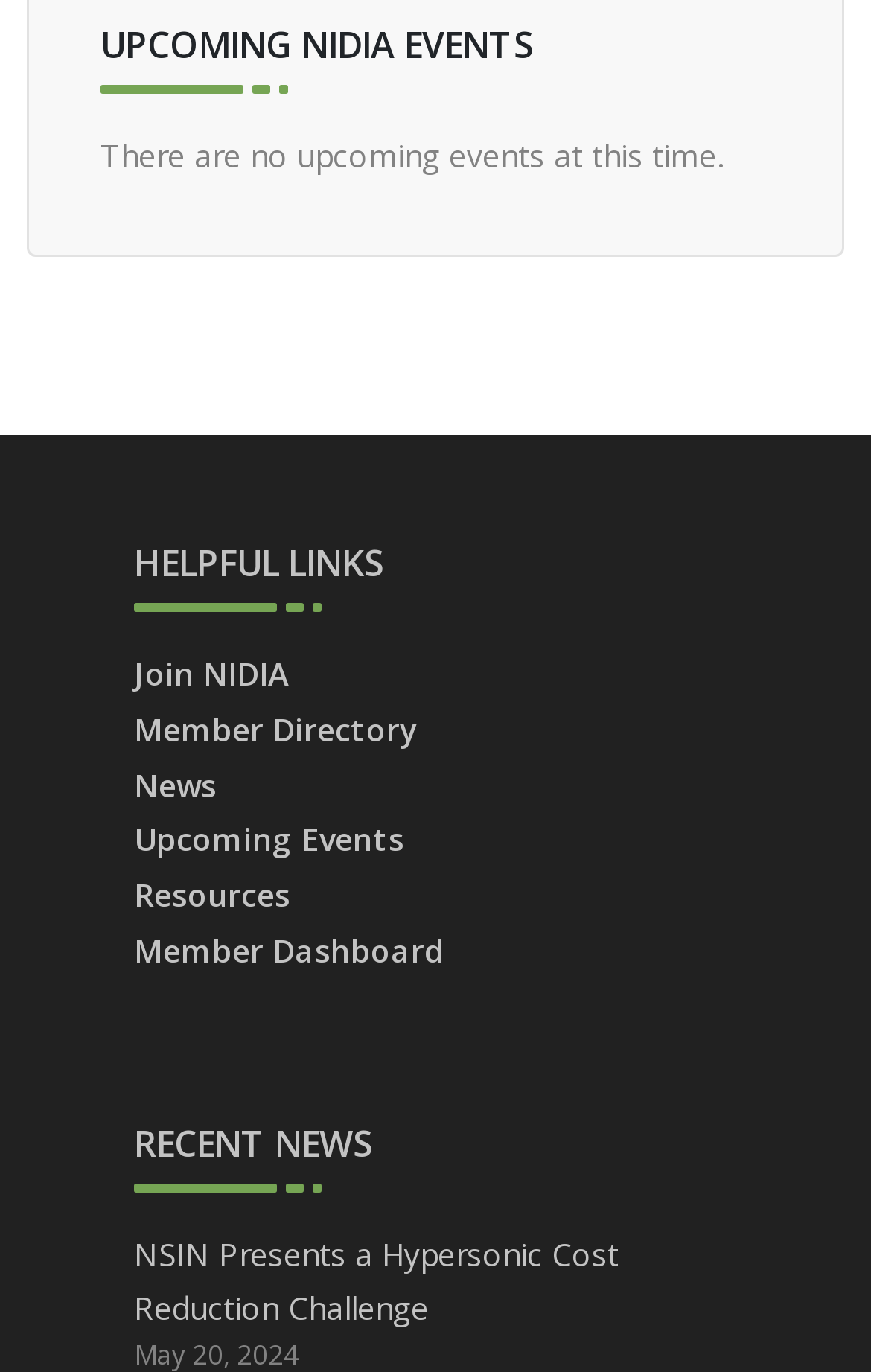What is the topic of the recent news article?
Give a detailed and exhaustive answer to the question.

I found the answer by looking at the 'RECENT NEWS' section, which contains a link element with the text 'NSIN Presents a Hypersonic Cost Reduction Challenge', indicating the topic of the recent news article.